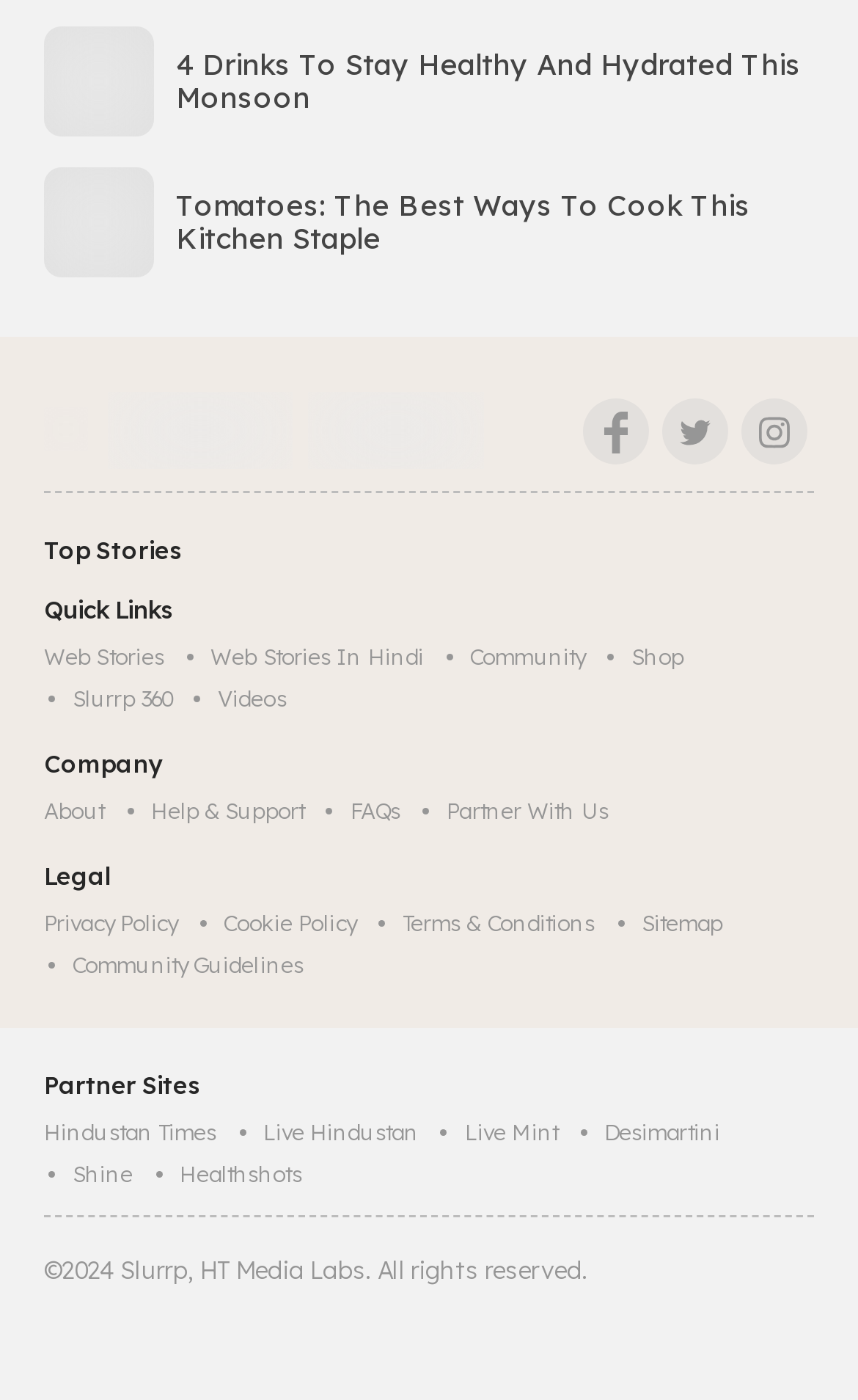Given the element description Cookie Policy, identify the bounding box coordinates for the UI element on the webpage screenshot. The format should be (top-left x, top-left y, bottom-right x, bottom-right y), with values between 0 and 1.

[0.261, 0.642, 0.436, 0.672]